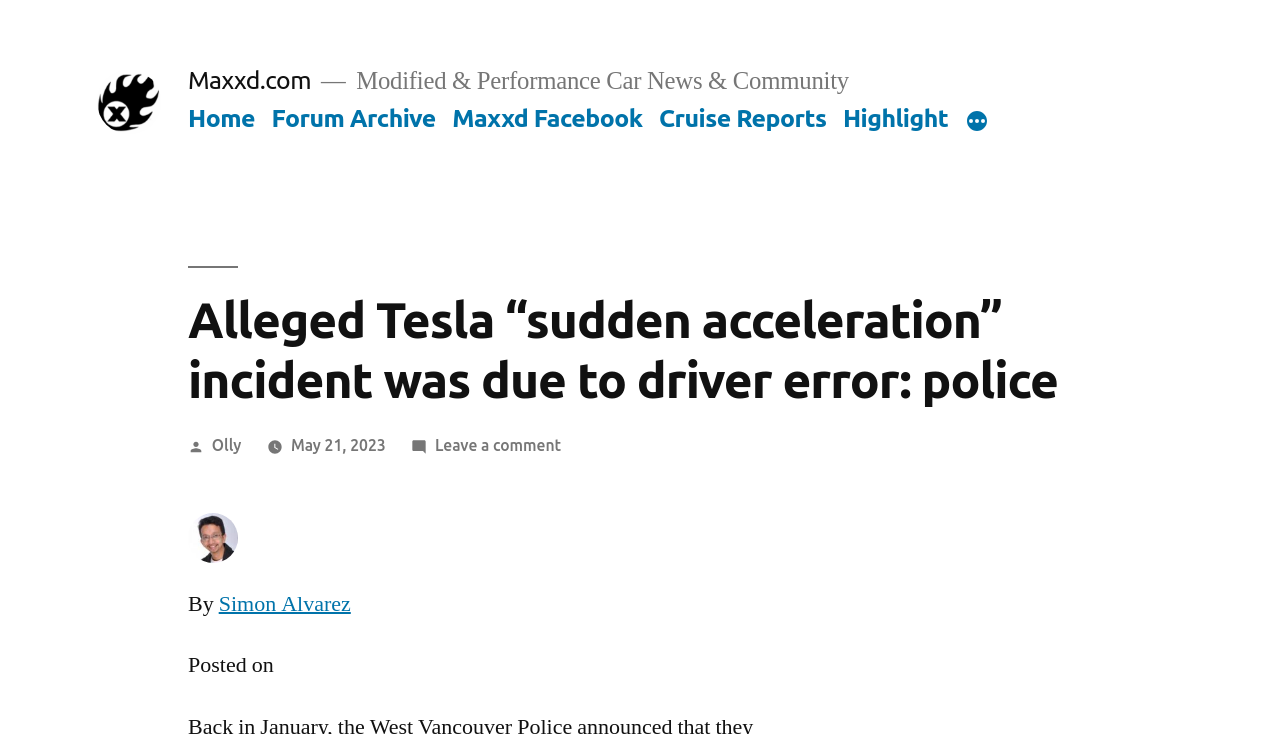What is the date of the article? Analyze the screenshot and reply with just one word or a short phrase.

May 21, 2023